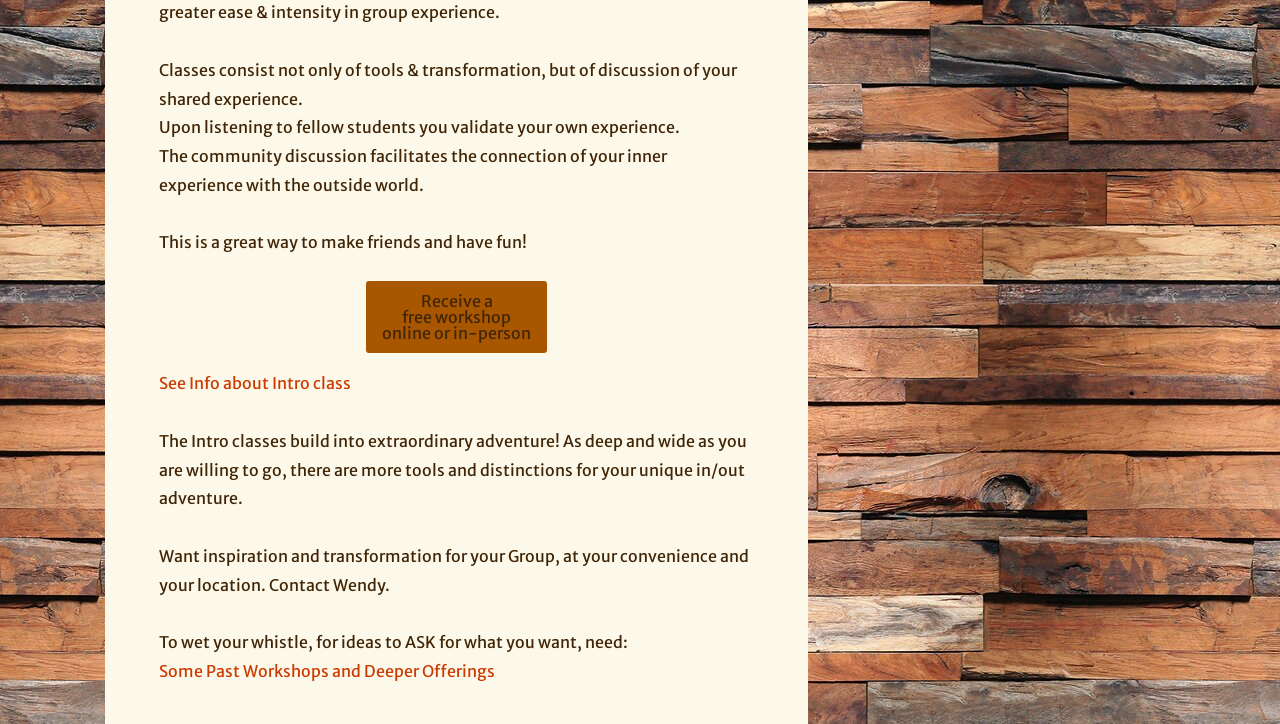Please find the bounding box coordinates (top-left x, top-left y, bottom-right x, bottom-right y) in the screenshot for the UI element described as follows: See Info about Intro class

[0.124, 0.516, 0.274, 0.543]